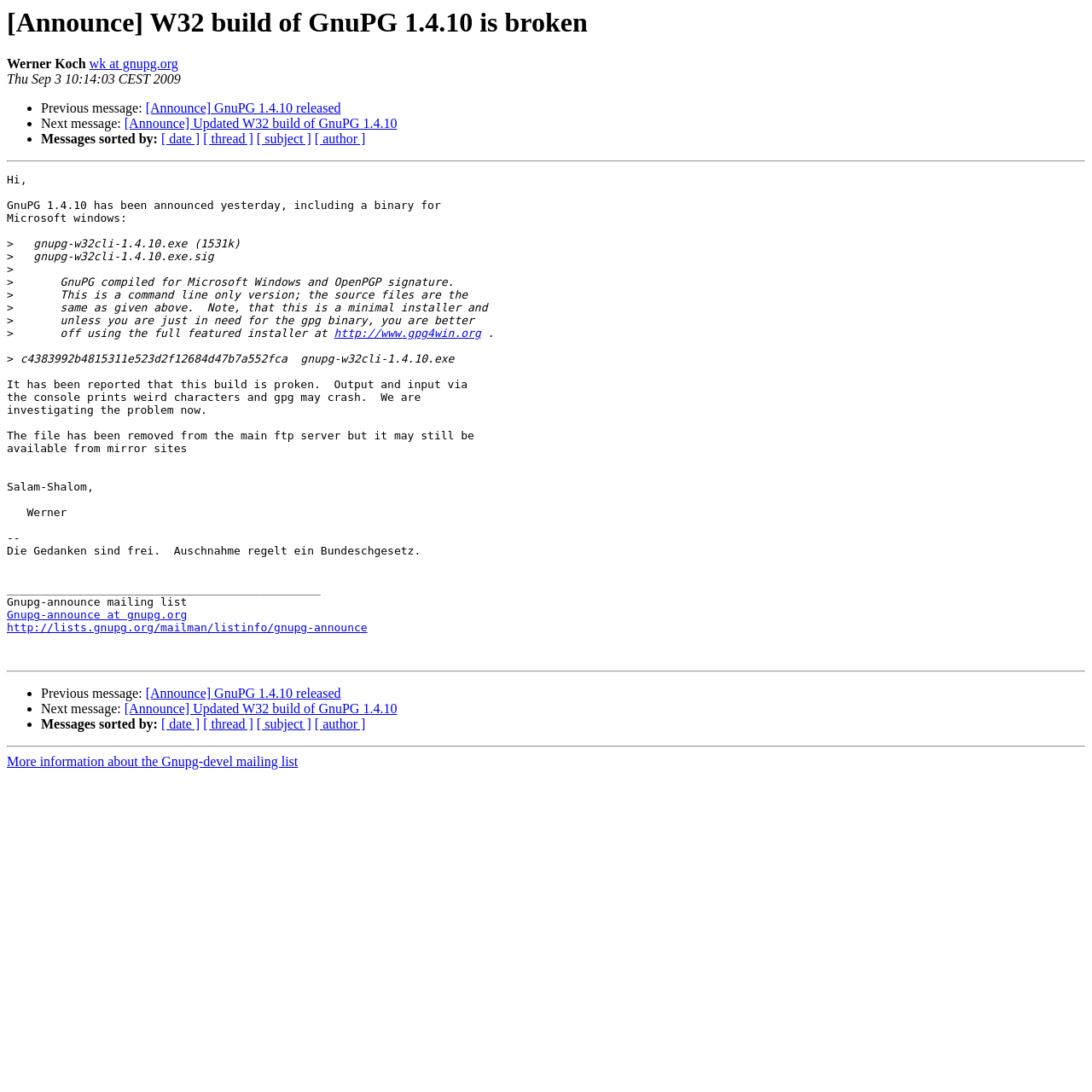What is the problem with the W32 build of GnuPG 1.4.10?
Based on the image, provide your answer in one word or phrase.

It is broken